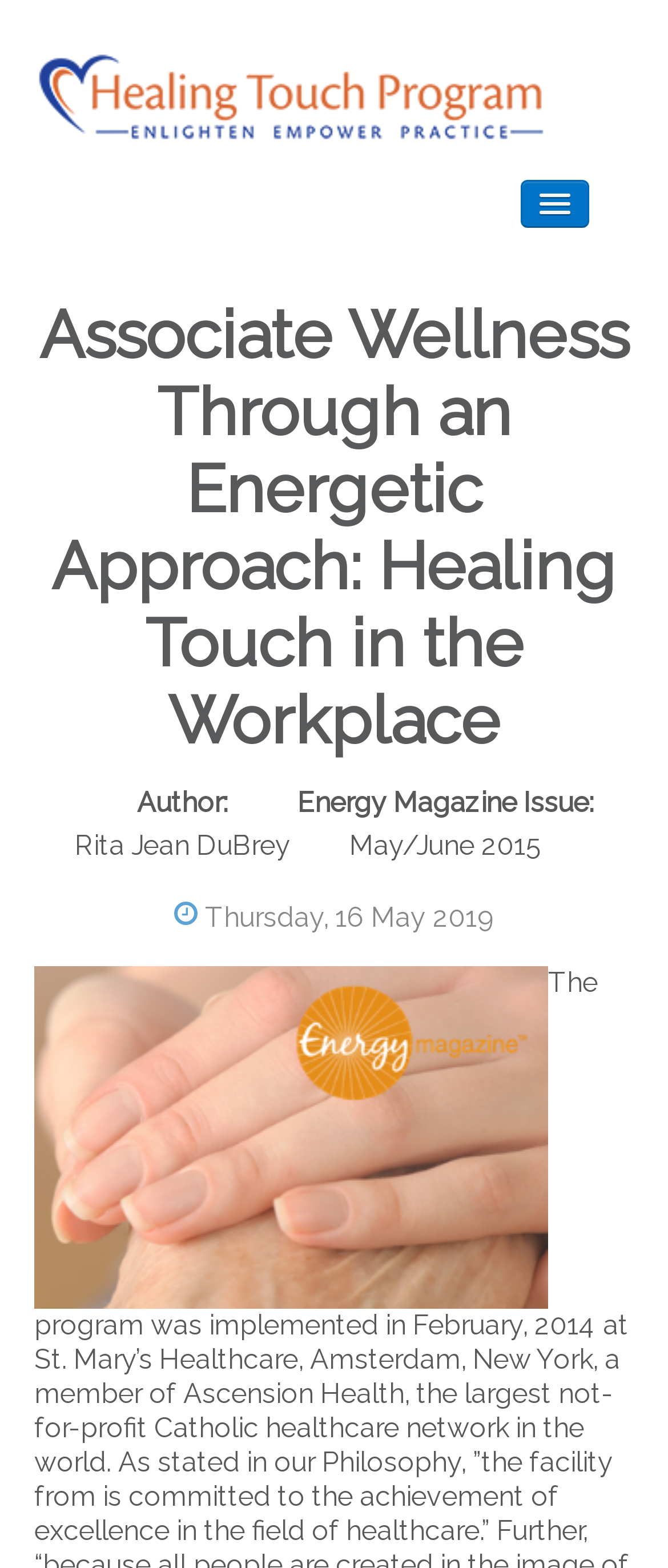Determine the bounding box coordinates for the UI element described. Format the coordinates as (top-left x, top-left y, bottom-right x, bottom-right y) and ensure all values are between 0 and 1. Element description: Practitioner Directory

[0.131, 0.242, 0.556, 0.286]